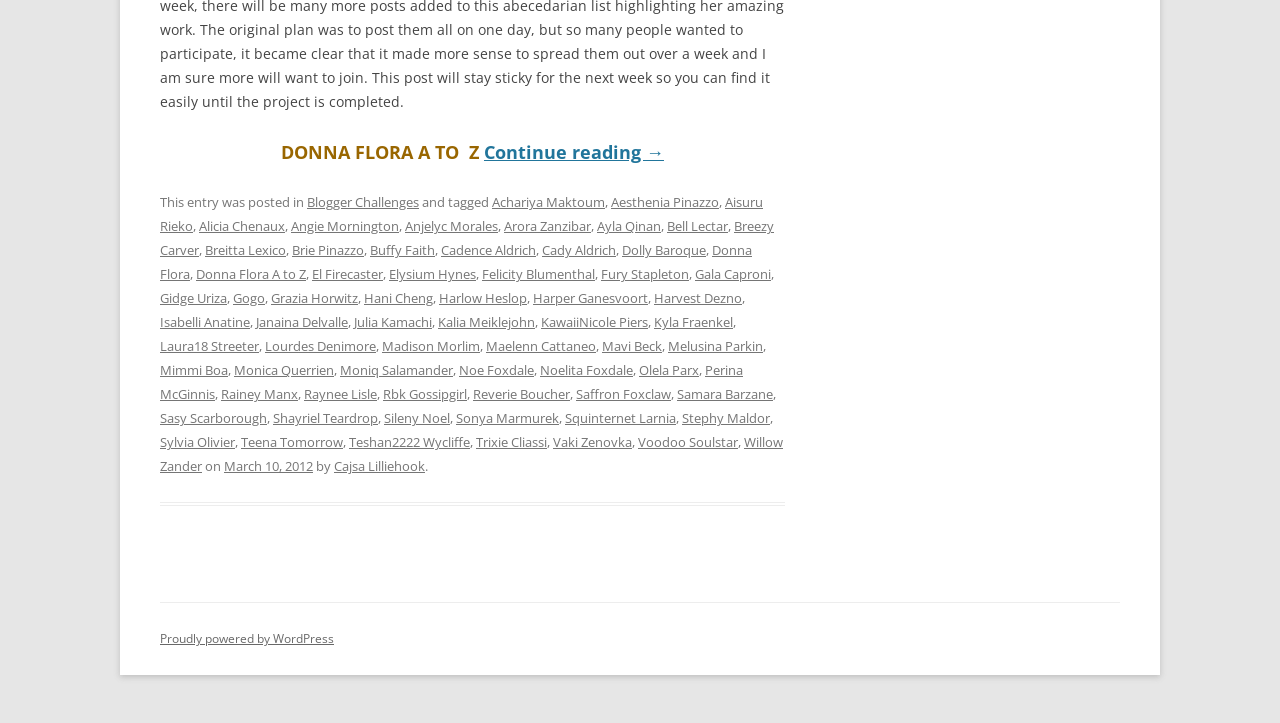What is the first link in the footer?
Based on the screenshot, give a detailed explanation to answer the question.

I looked at the footer section and found the first link, which is 'Blogger Challenges'. It is located right after the text 'This entry was posted in'.